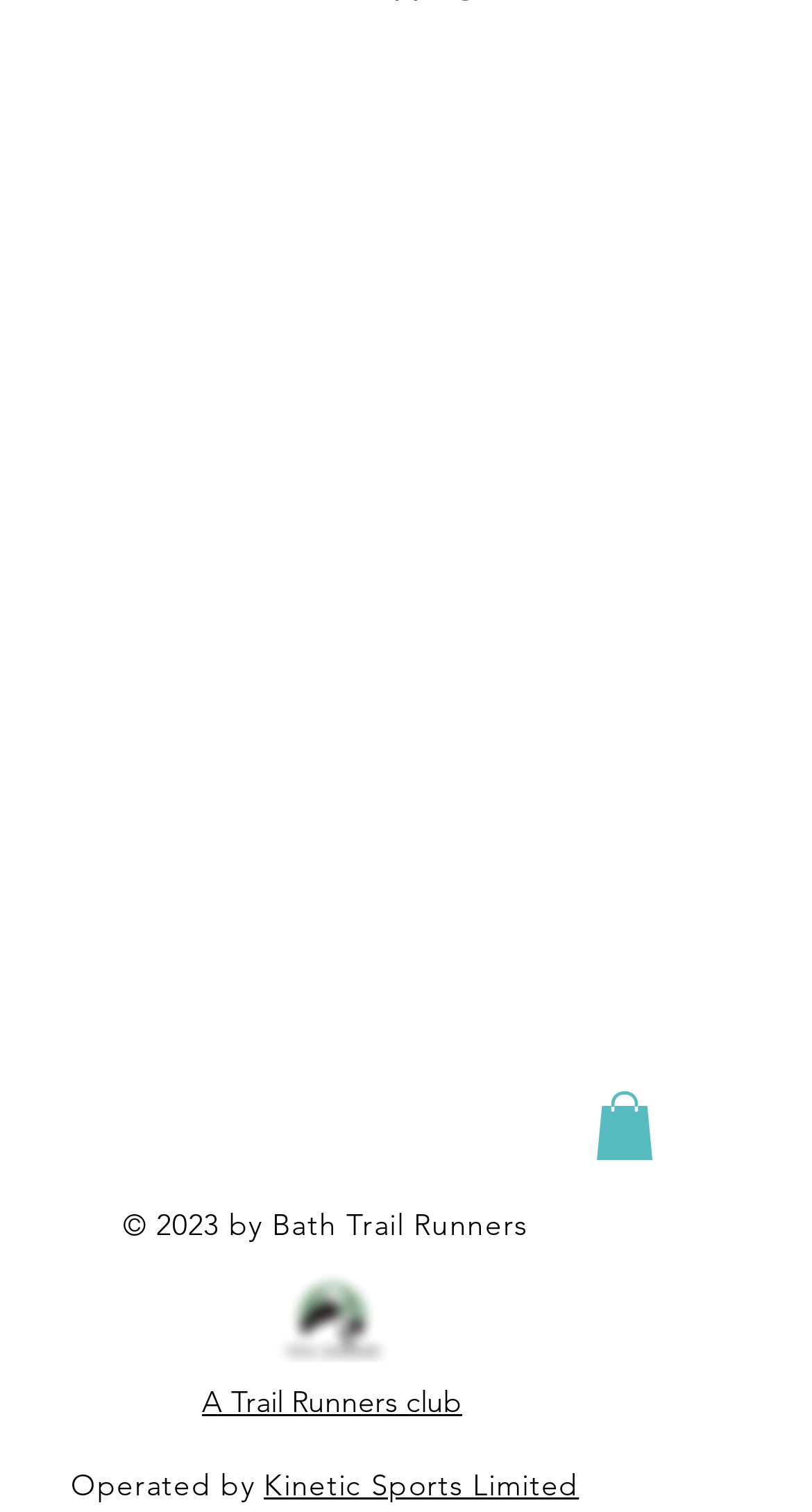Identify the bounding box for the UI element described as: "A Trail Runners club". Ensure the coordinates are four float numbers between 0 and 1, formatted as [left, top, right, bottom].

[0.249, 0.914, 0.569, 0.939]